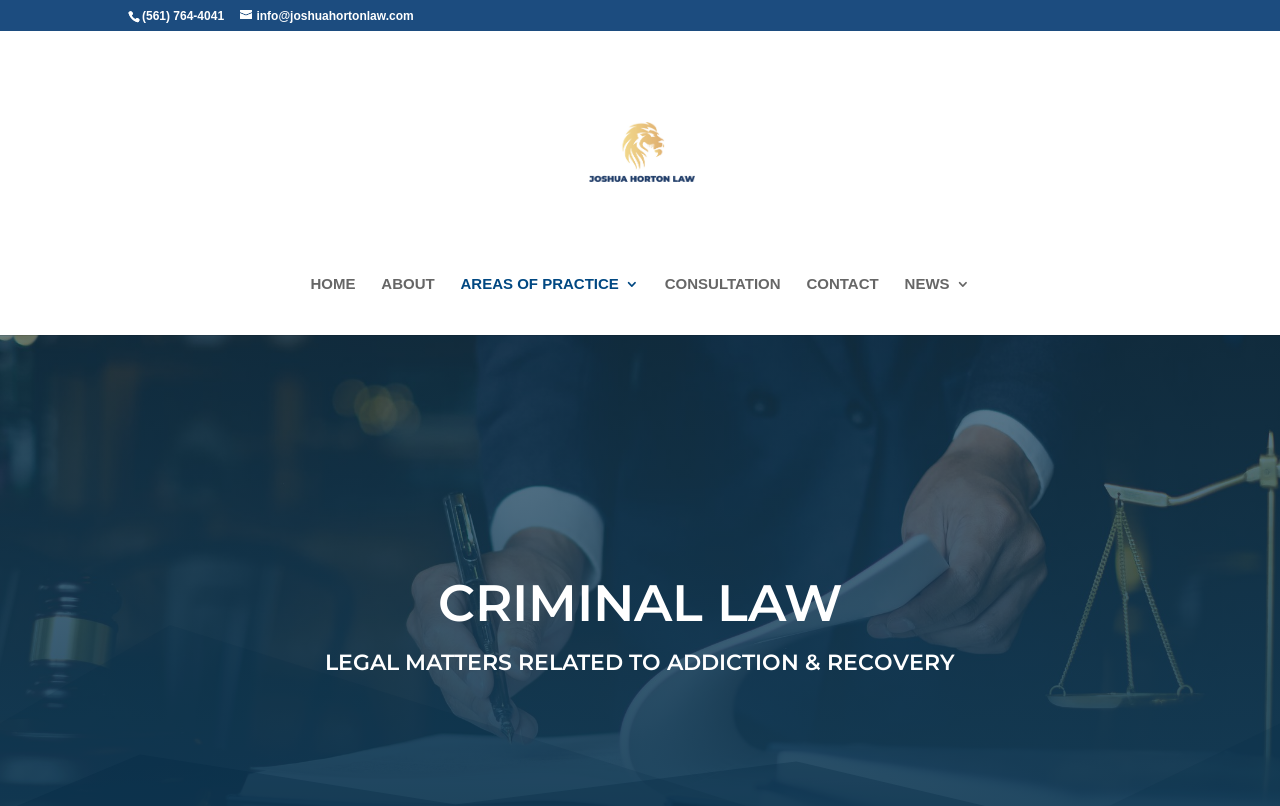Pinpoint the bounding box coordinates of the element you need to click to execute the following instruction: "read about legal matters related to addiction and recovery". The bounding box should be represented by four float numbers between 0 and 1, in the format [left, top, right, bottom].

[0.055, 0.809, 0.945, 0.849]